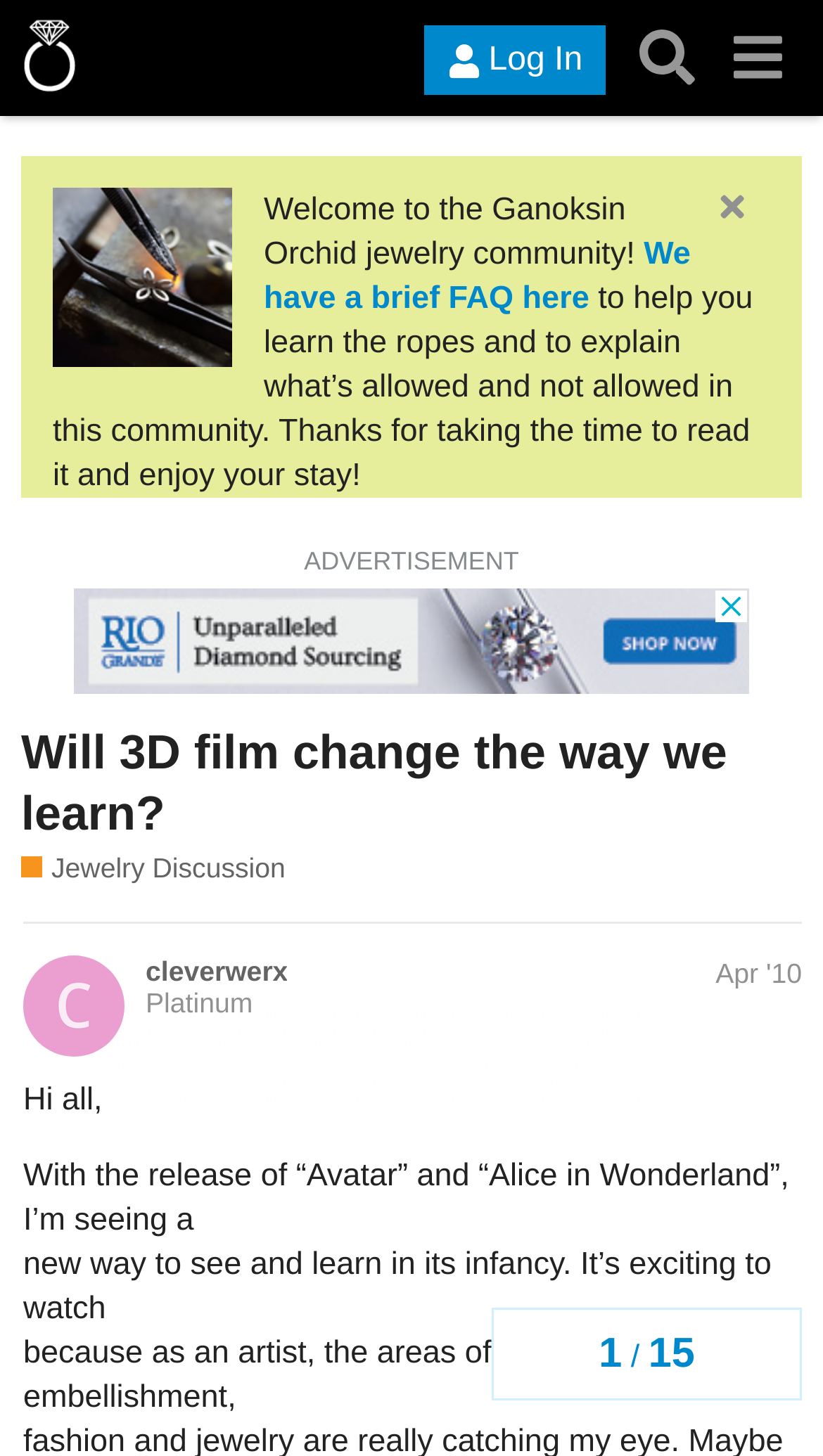Find the bounding box coordinates for the element that must be clicked to complete the instruction: "Submit search query". The coordinates should be four float numbers between 0 and 1, indicated as [left, top, right, bottom].

None